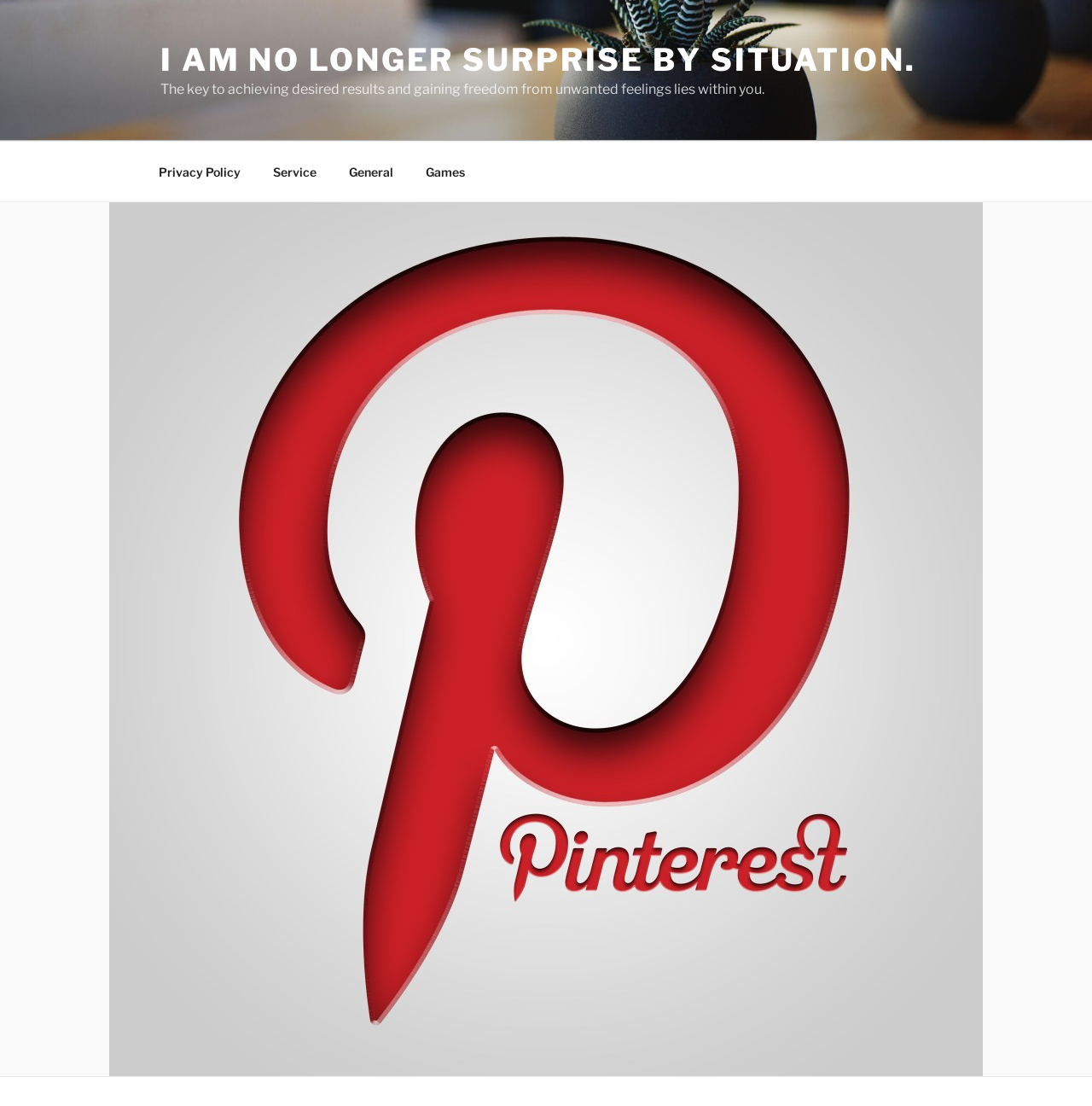What is the image description at the top of the page?
Please ensure your answer to the question is detailed and covers all necessary aspects.

I looked at the image element with the bounding box coordinates [0.0, 0.0, 1.0, 0.127] and found that it has a description 'I am no longer surprise by situation.', which is likely the title or caption of the image.